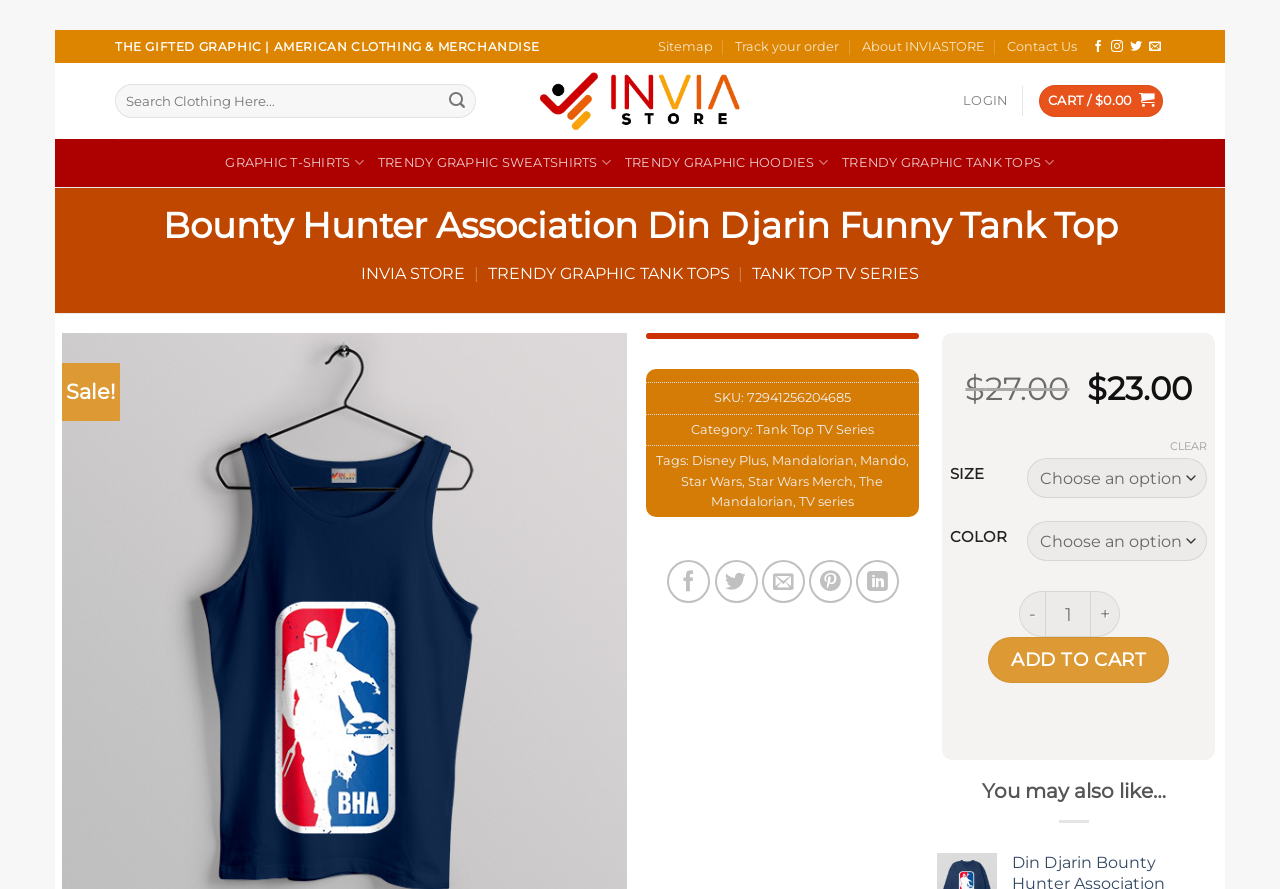Indicate the bounding box coordinates of the element that needs to be clicked to satisfy the following instruction: "Search for a product". The coordinates should be four float numbers between 0 and 1, i.e., [left, top, right, bottom].

[0.09, 0.095, 0.374, 0.133]